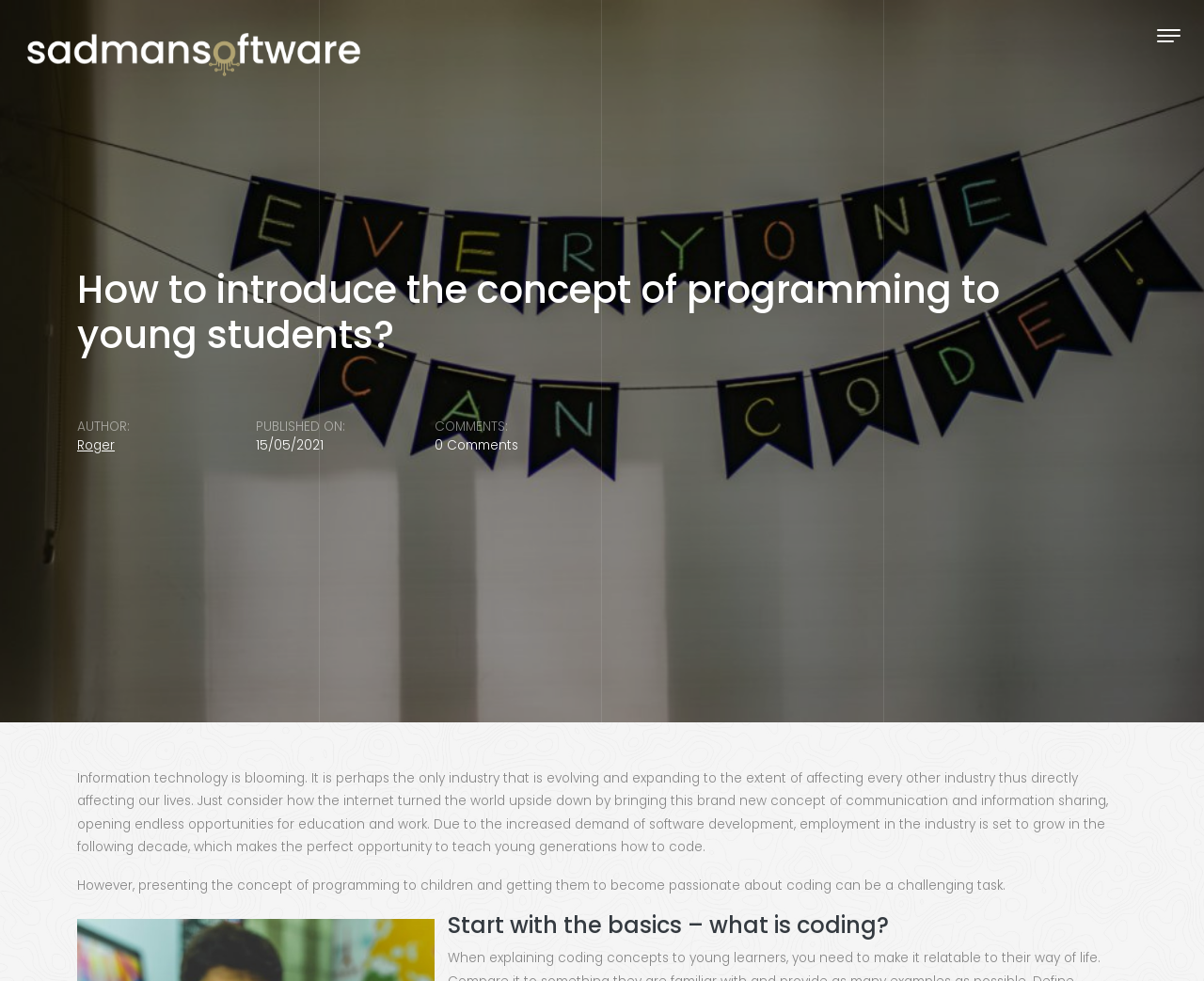Locate the bounding box coordinates for the element described below: "aria-label="Toggle navigation"". The coordinates must be four float values between 0 and 1, formatted as [left, top, right, bottom].

[0.941, 0.0, 1.0, 0.072]